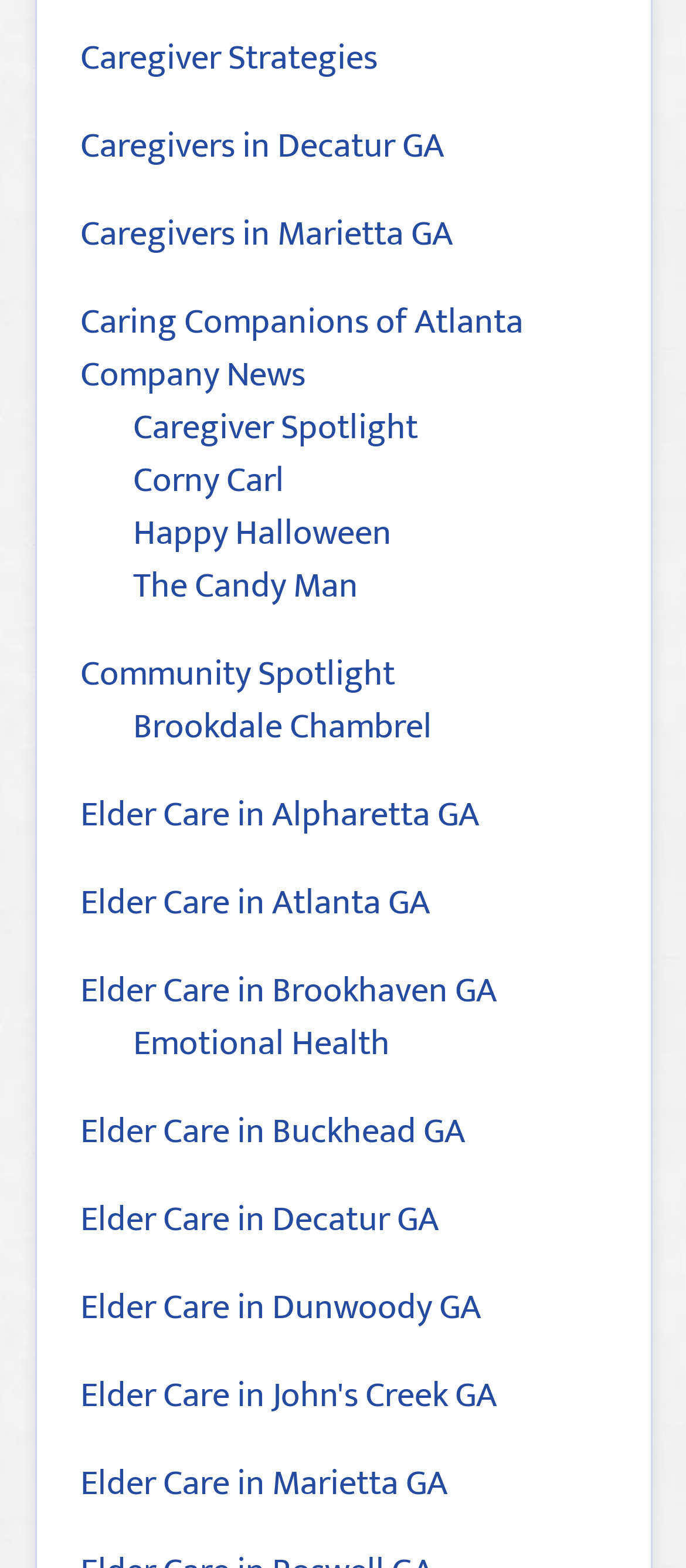What is the topic of the link 'Emotional Health'?
Please answer the question as detailed as possible.

The link 'Emotional Health' suggests that it is related to health, specifically emotional well-being.